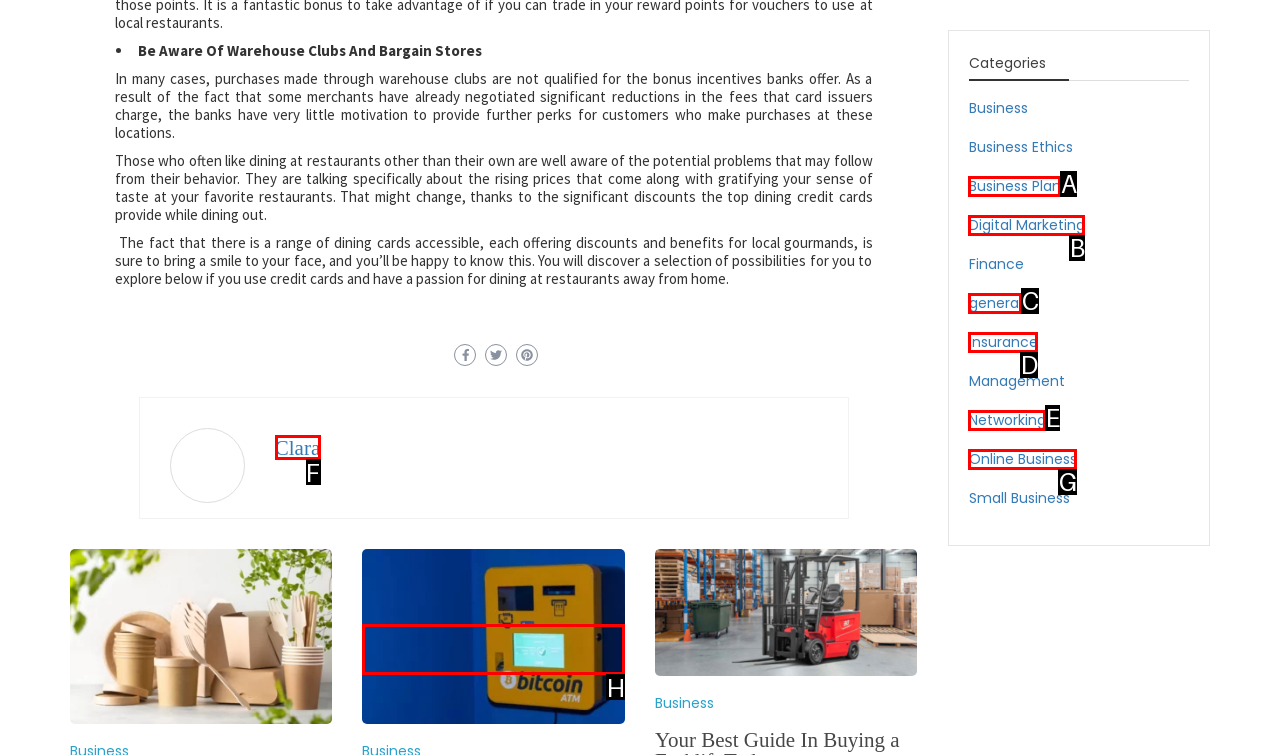Select the right option to accomplish this task: Click on the link to learn about Clara. Reply with the letter corresponding to the correct UI element.

F